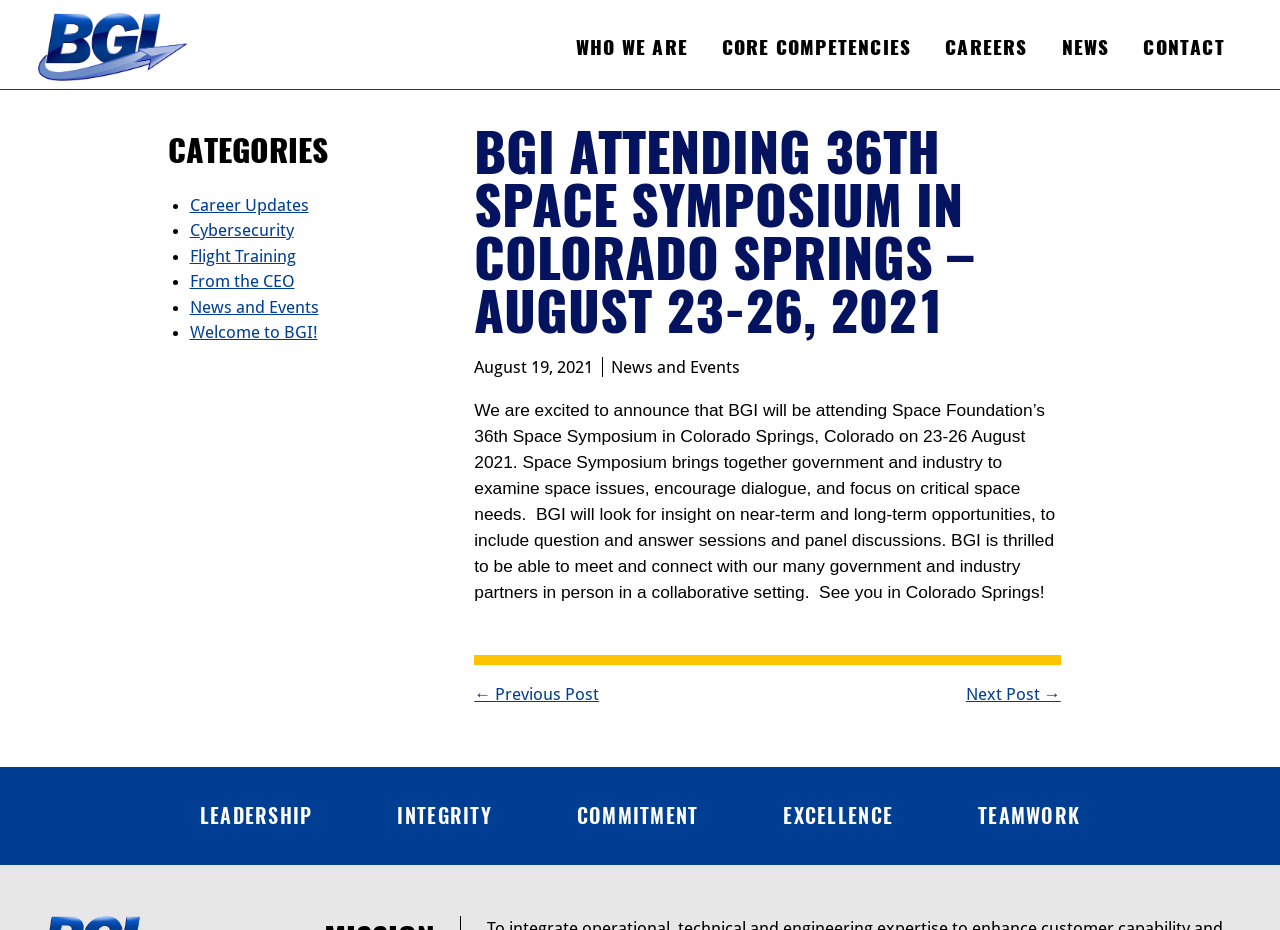Give a one-word or one-phrase response to the question: 
What are the values that BGI emphasizes?

Leadership, Integrity, Commitment, Excellence, Teamwork